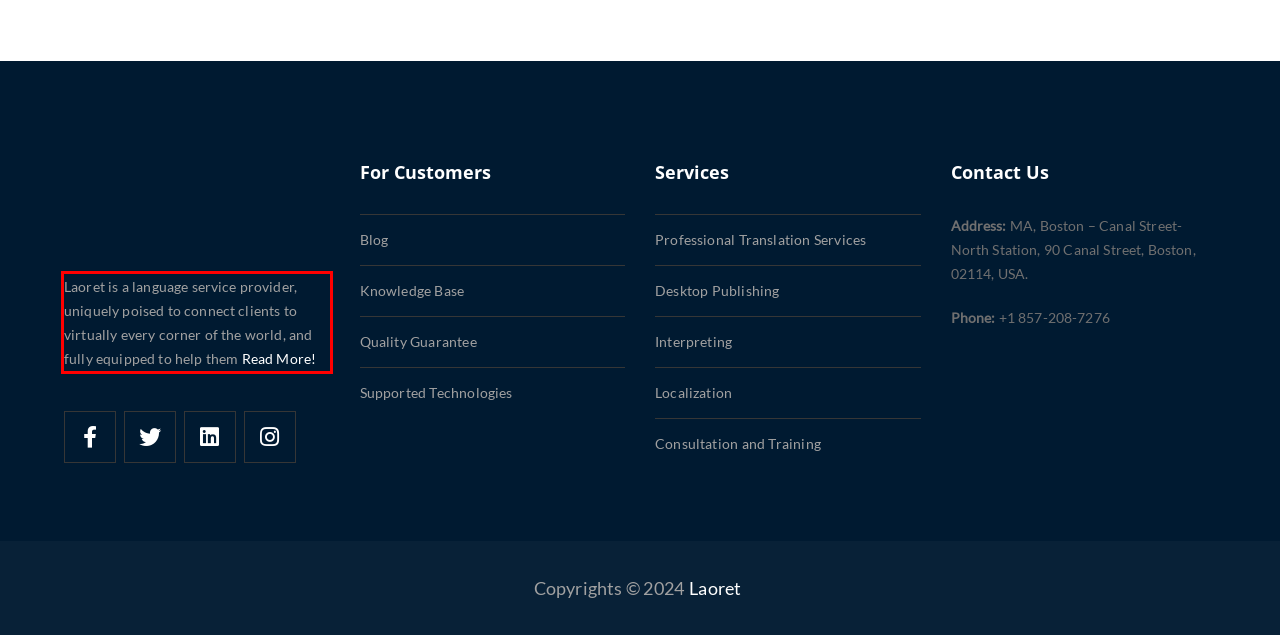Analyze the webpage screenshot and use OCR to recognize the text content in the red bounding box.

Laoret is a language service provider, uniquely poised to connect clients to virtually every corner of the world, and fully equipped to help them Read More!